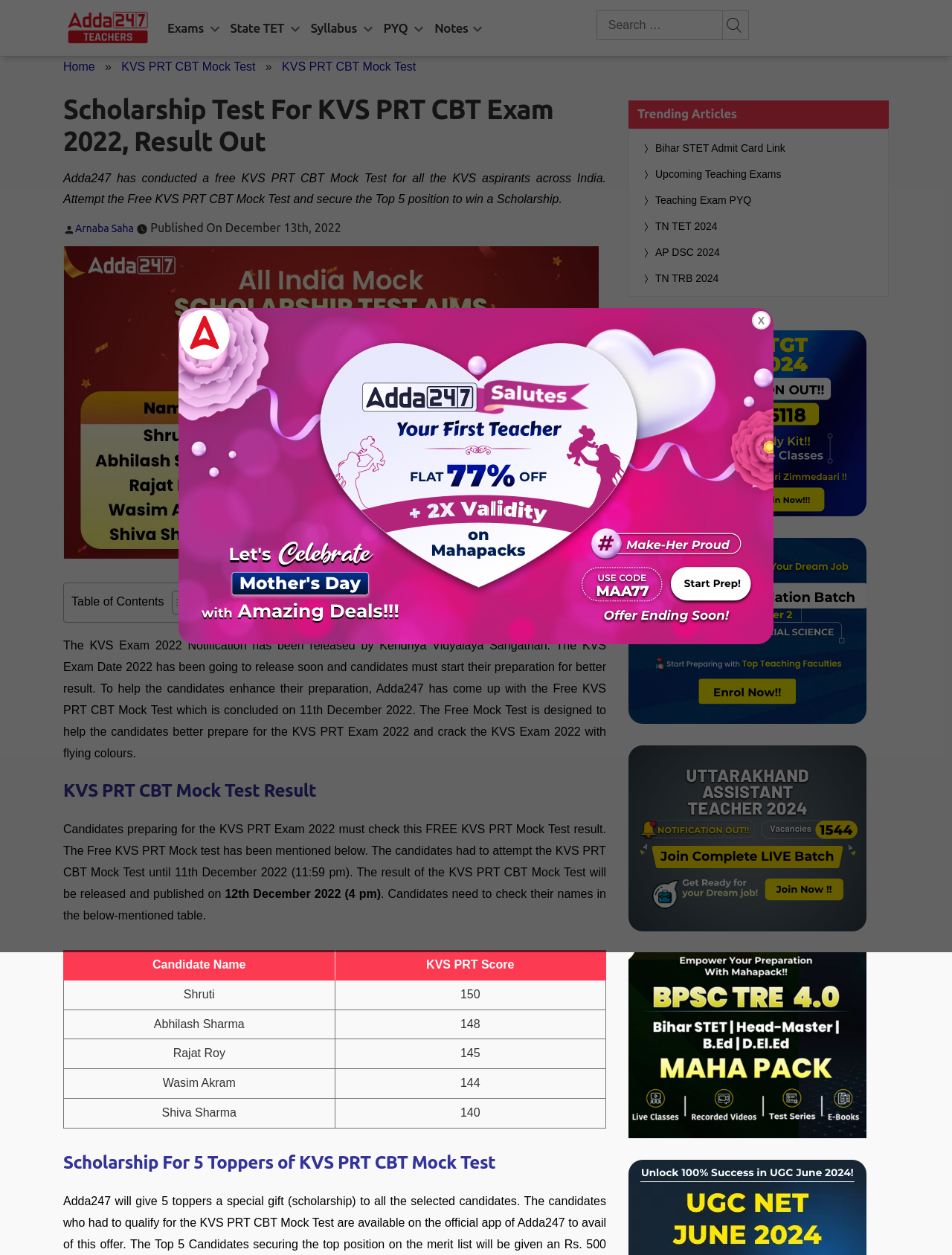Specify the bounding box coordinates of the element's region that should be clicked to achieve the following instruction: "Check the KVS PRT CBT Mock Test Result". The bounding box coordinates consist of four float numbers between 0 and 1, in the format [left, top, right, bottom].

[0.066, 0.622, 0.637, 0.639]